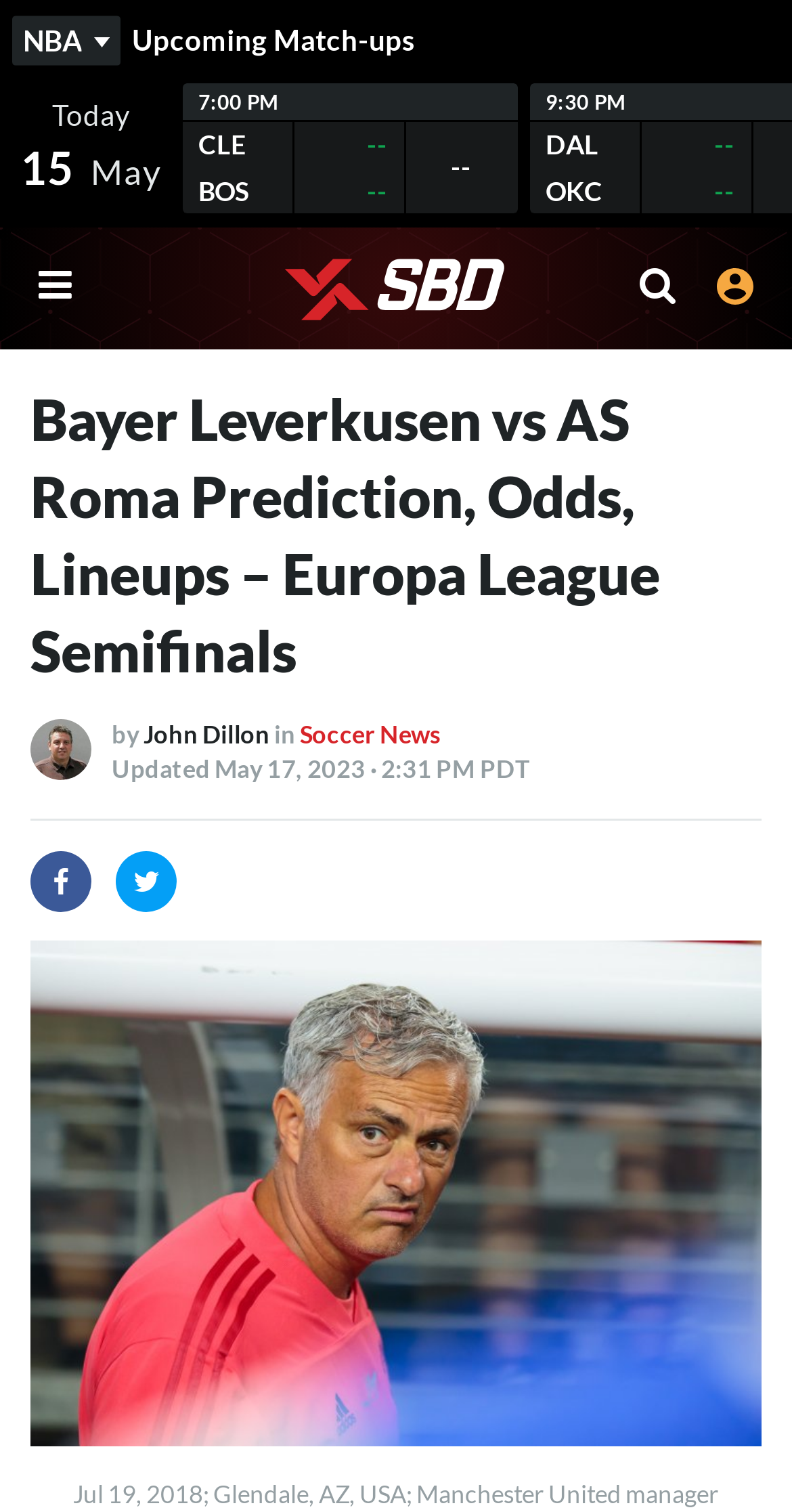Provide a single word or phrase answer to the question: 
What is the time of the upcoming match?

7:00 PM